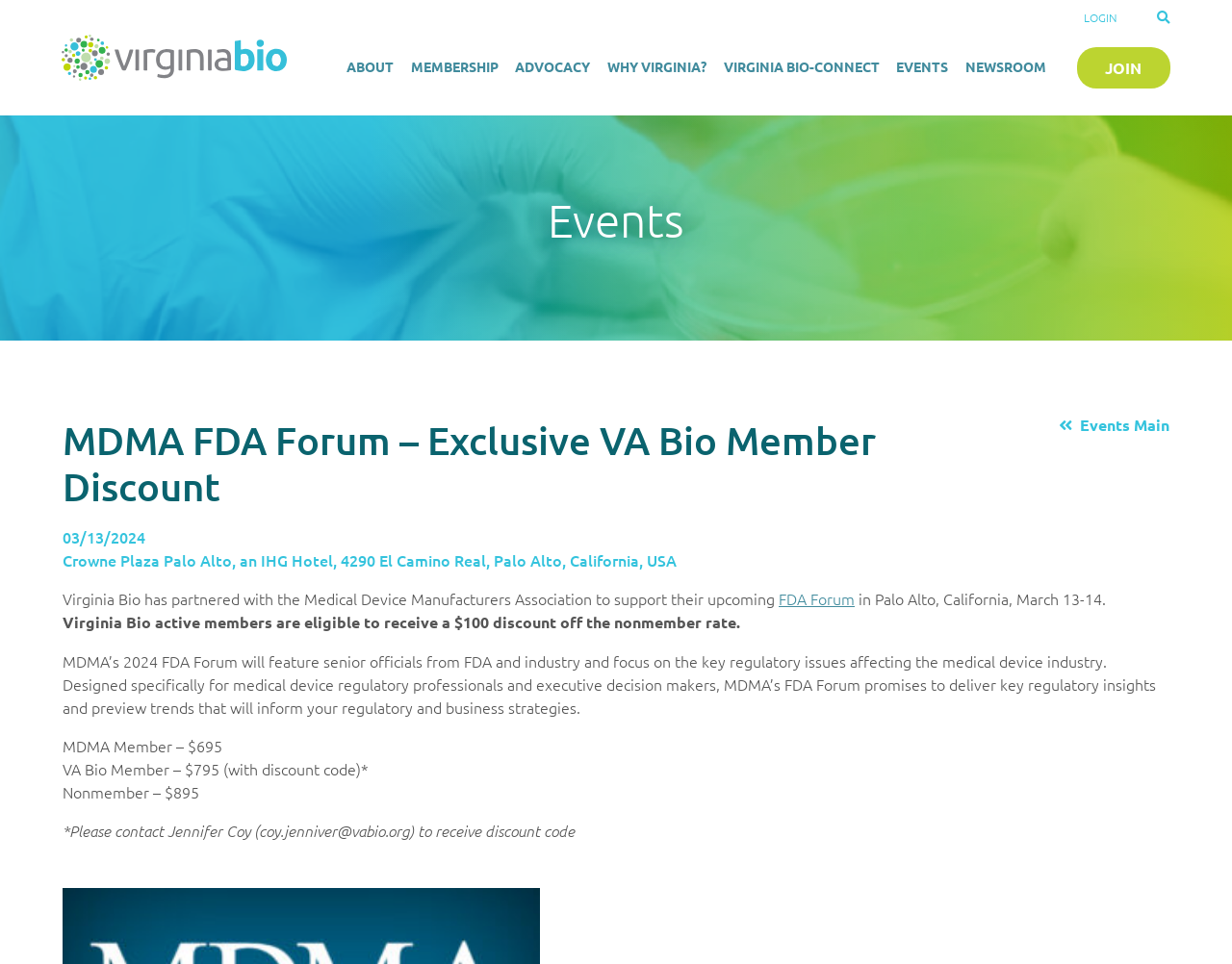Find and specify the bounding box coordinates that correspond to the clickable region for the instruction: "Go to ABOUT page".

[0.281, 0.059, 0.32, 0.08]